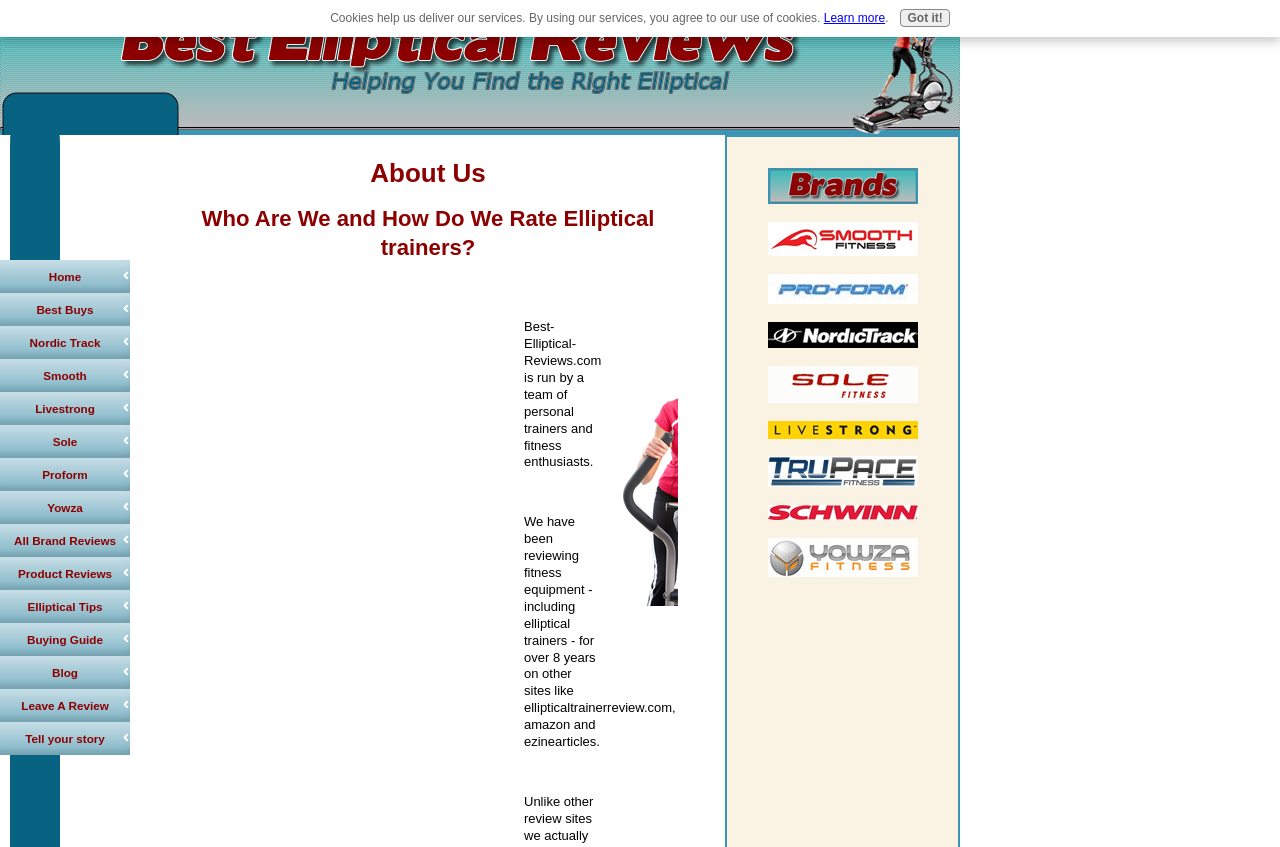Please identify the bounding box coordinates of the element's region that should be clicked to execute the following instruction: "Click on Home". The bounding box coordinates must be four float numbers between 0 and 1, i.e., [left, top, right, bottom].

[0.0, 0.307, 0.102, 0.346]